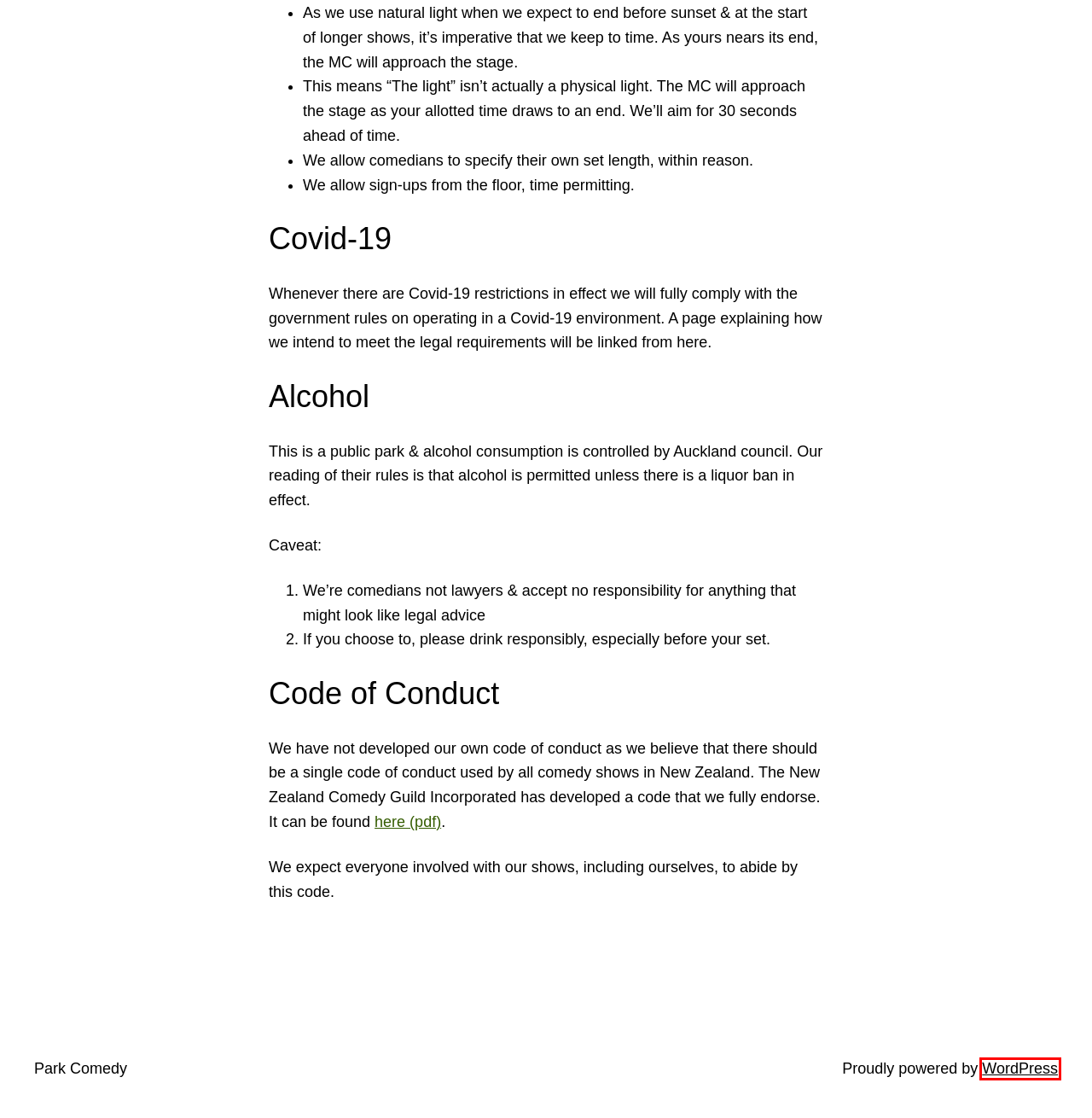Assess the screenshot of a webpage with a red bounding box and determine which webpage description most accurately matches the new page after clicking the element within the red box. Here are the options:
A. Kaupapa – Park Comedy
B. Parks – Park Comedy
C. About – Park Comedy
D. Koha – Park Comedy
E. Park Comedy – Outdoor comedy in Auckland
F. News – Park Comedy
G. Blog Tool, Publishing Platform, and CMS – WordPress.org
H. For Comedians – Park Comedy

G